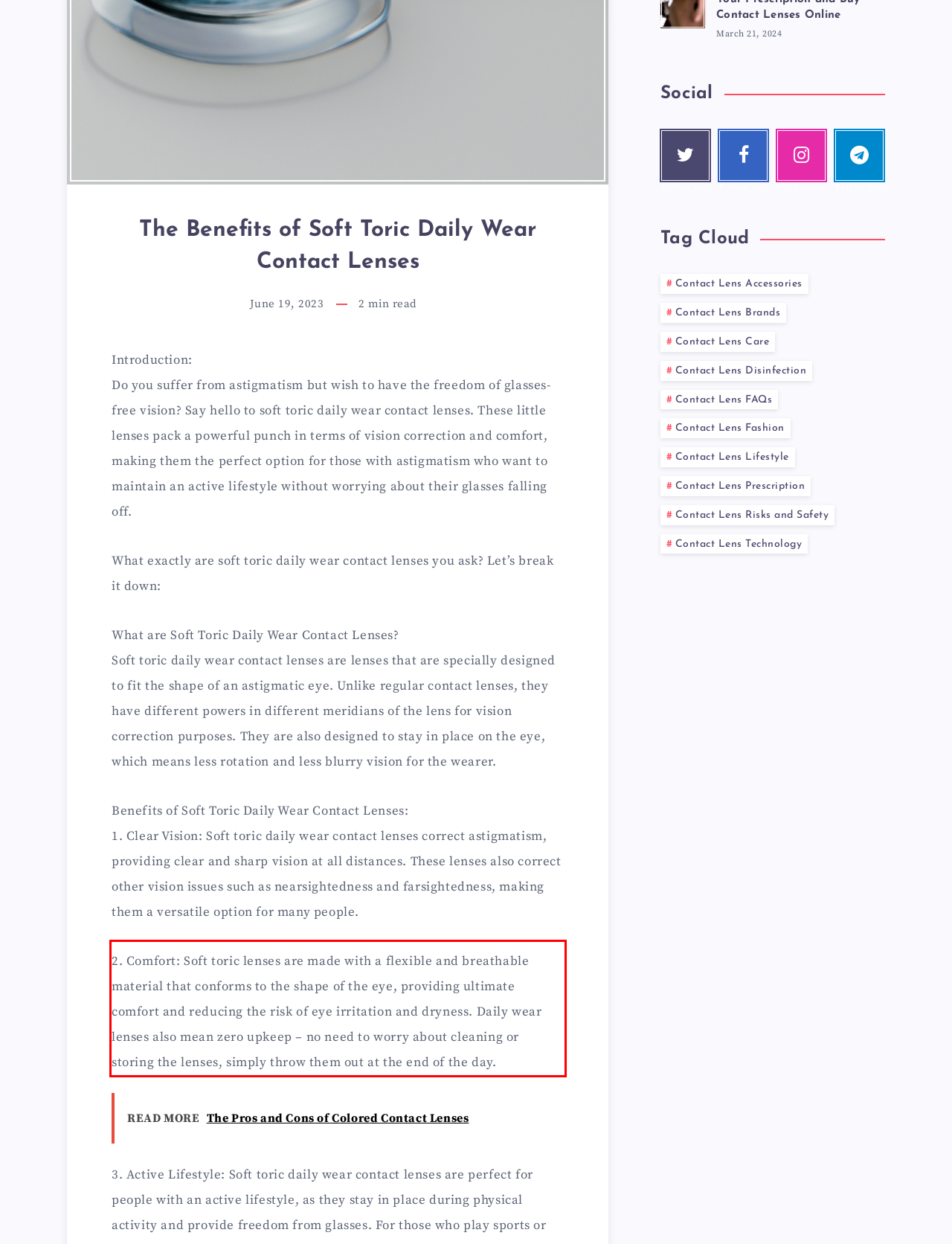Look at the provided screenshot of the webpage and perform OCR on the text within the red bounding box.

2. Comfort: Soft toric lenses are made with a flexible and breathable material that conforms to the shape of the eye, providing ultimate comfort and reducing the risk of eye irritation and dryness. Daily wear lenses also mean zero upkeep – no need to worry about cleaning or storing the lenses, simply throw them out at the end of the day.